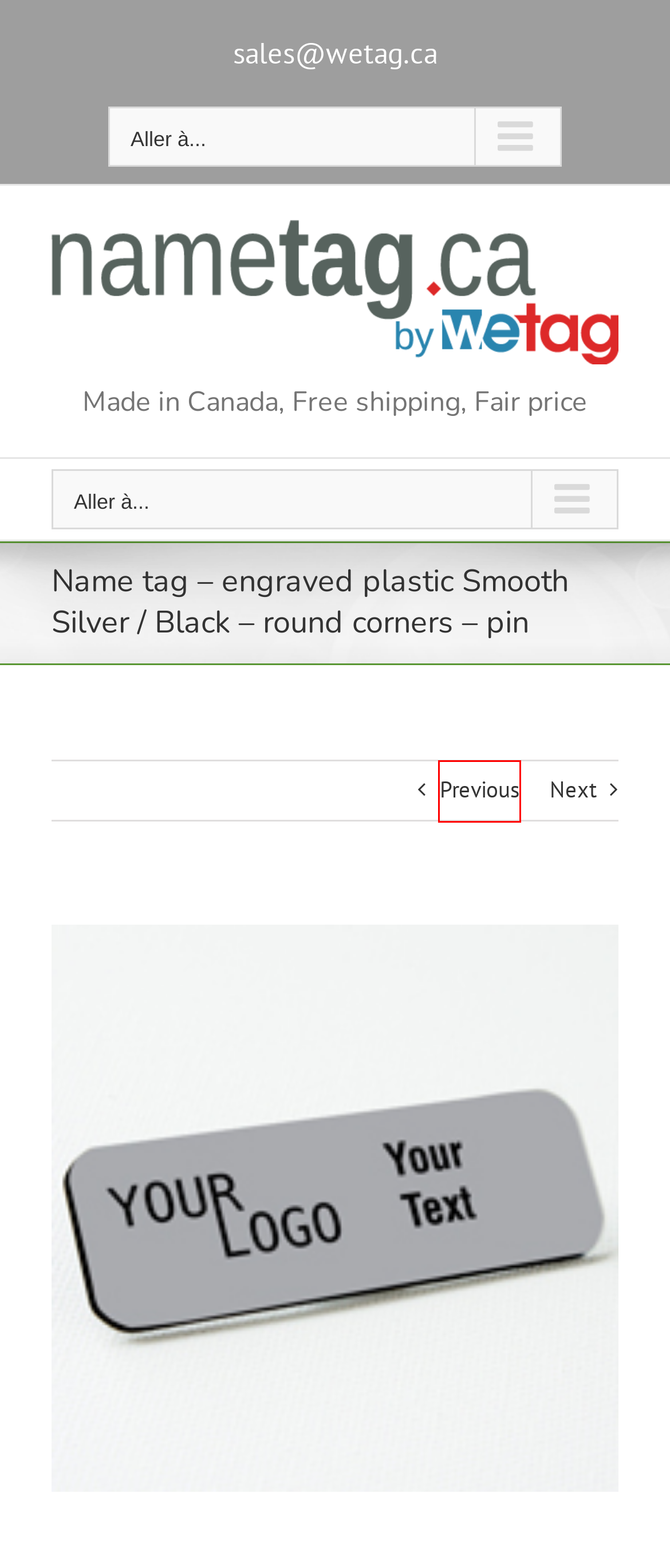Review the screenshot of a webpage that includes a red bounding box. Choose the most suitable webpage description that matches the new webpage after clicking the element within the red bounding box. Here are the candidates:
A. Name tag or Name badge made in Canada - nametag.ca
B. Name tag - engraved plastic Cherry / White - square corners - magnetic - nametag.ca
C. Name tag - engraved plastic Smooth Silver / Black - round corners - magnetic - nametag.ca
D. pin Archives - nametag.ca
E. plastic Archives - nametag.ca
F. Name tag - engraved plastic Smooth Gold / Black - square corners - magnetic - nametag.ca
G. VK | 登录
H. Smooth Silver Archives - nametag.ca

F